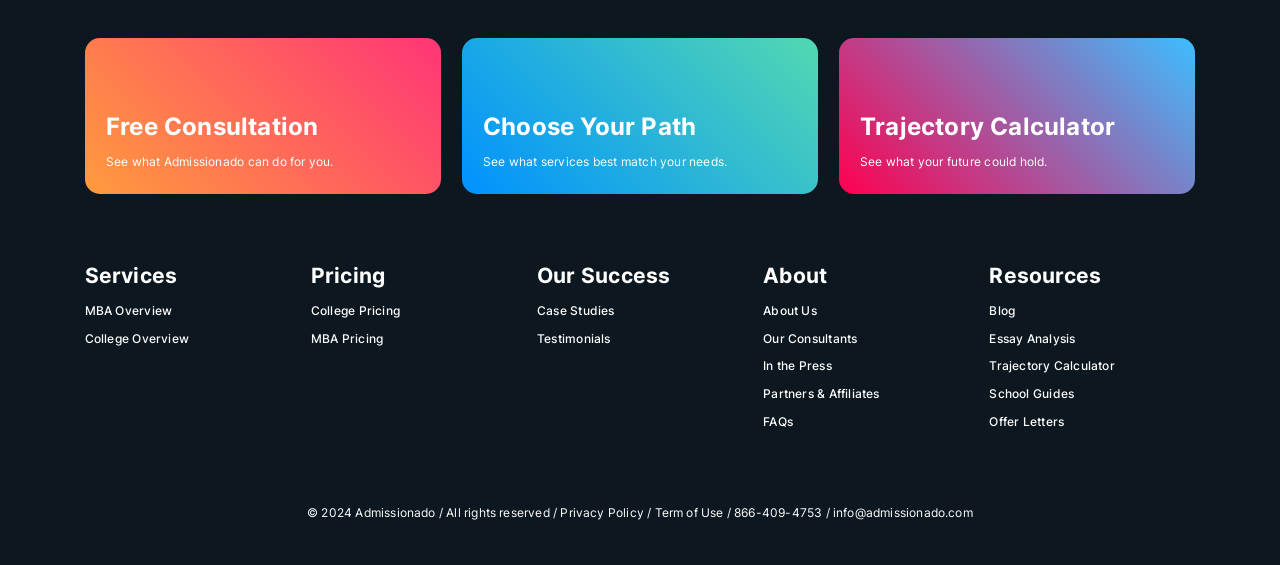Locate the bounding box coordinates of the clickable part needed for the task: "Visit the blog".

[0.773, 0.527, 0.934, 0.576]